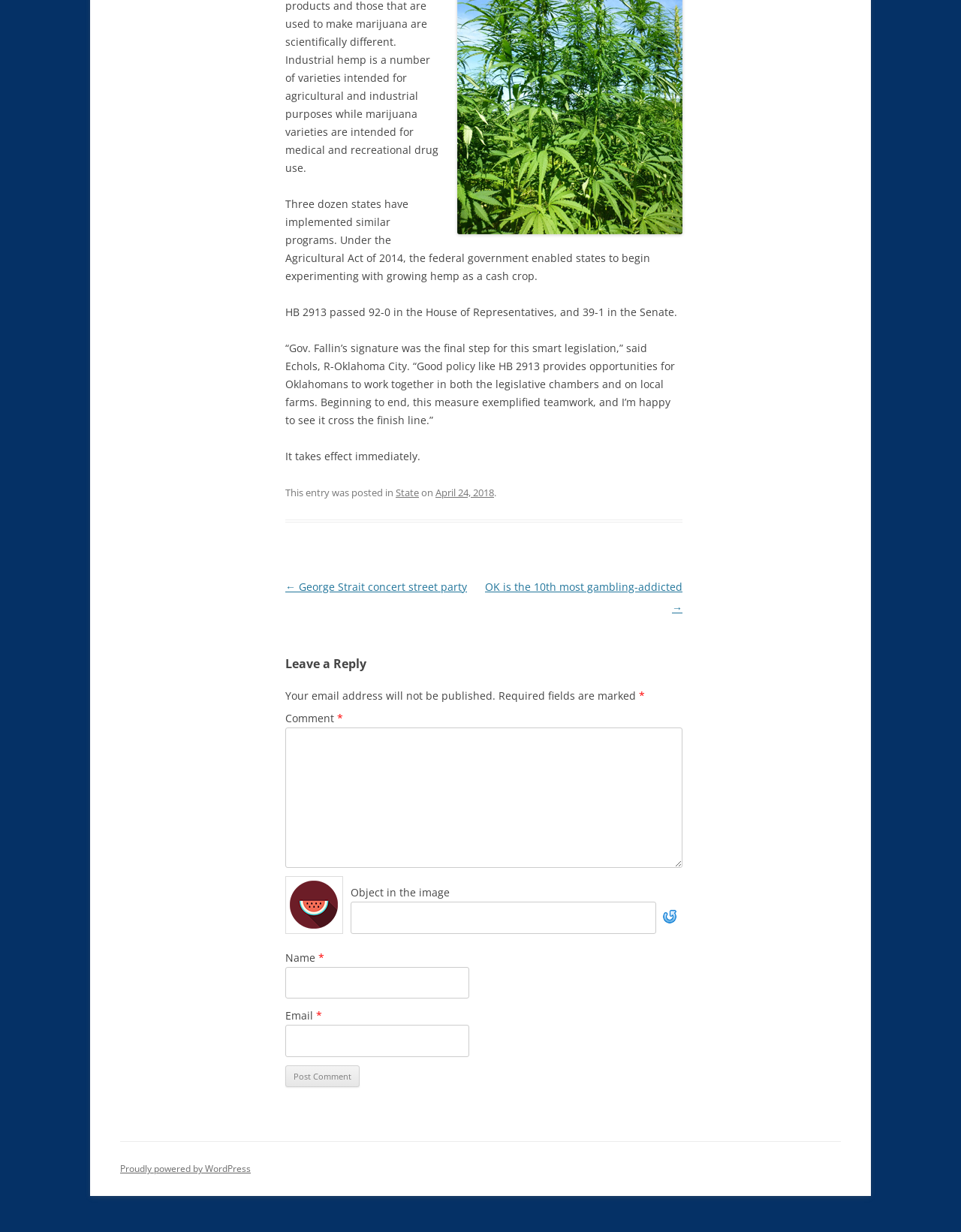Reply to the question below using a single word or brief phrase:
What is the function of the button at the bottom of the page?

To post a comment